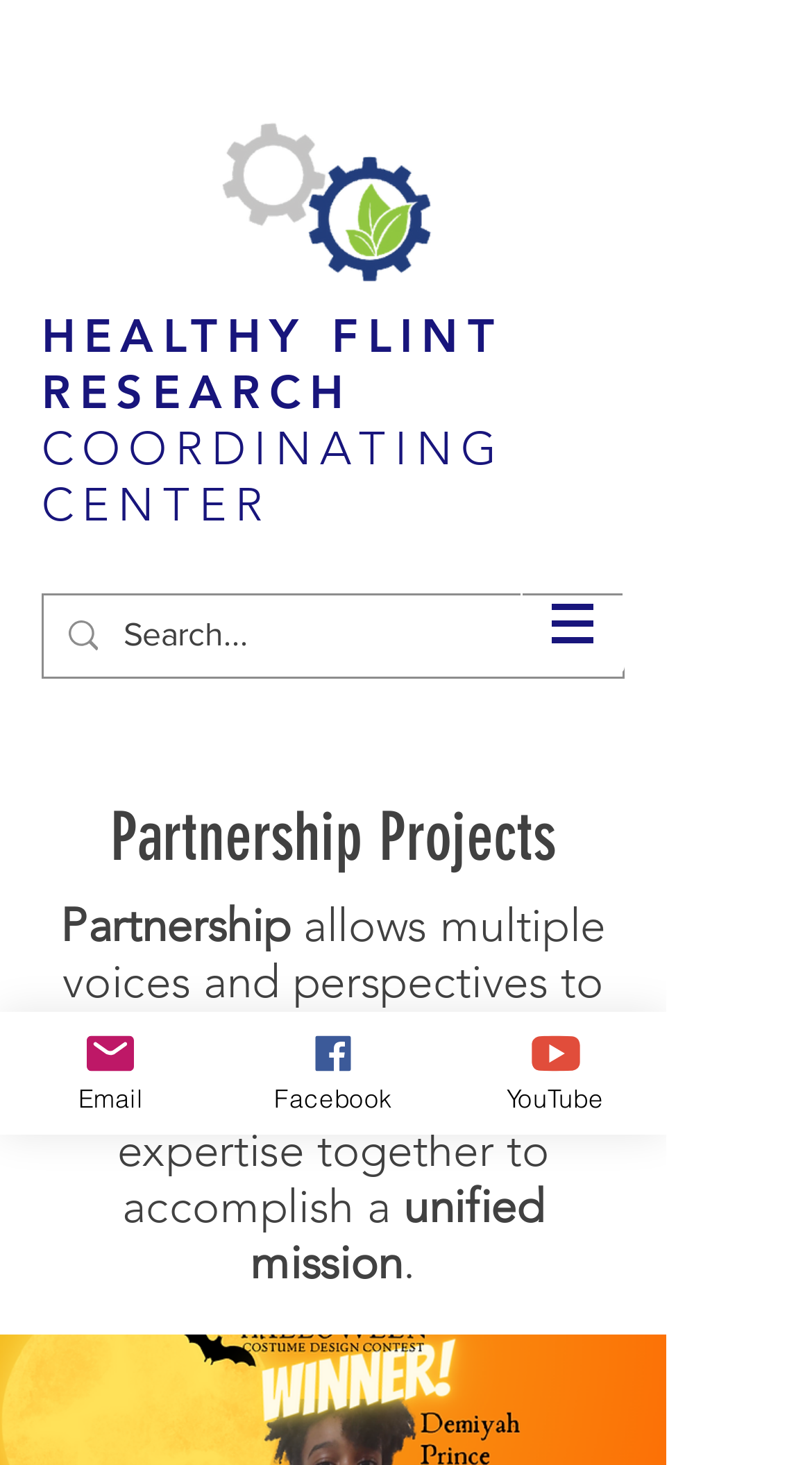Determine the bounding box coordinates for the UI element with the following description: "YouTube". The coordinates should be four float numbers between 0 and 1, represented as [left, top, right, bottom].

[0.547, 0.691, 0.821, 0.775]